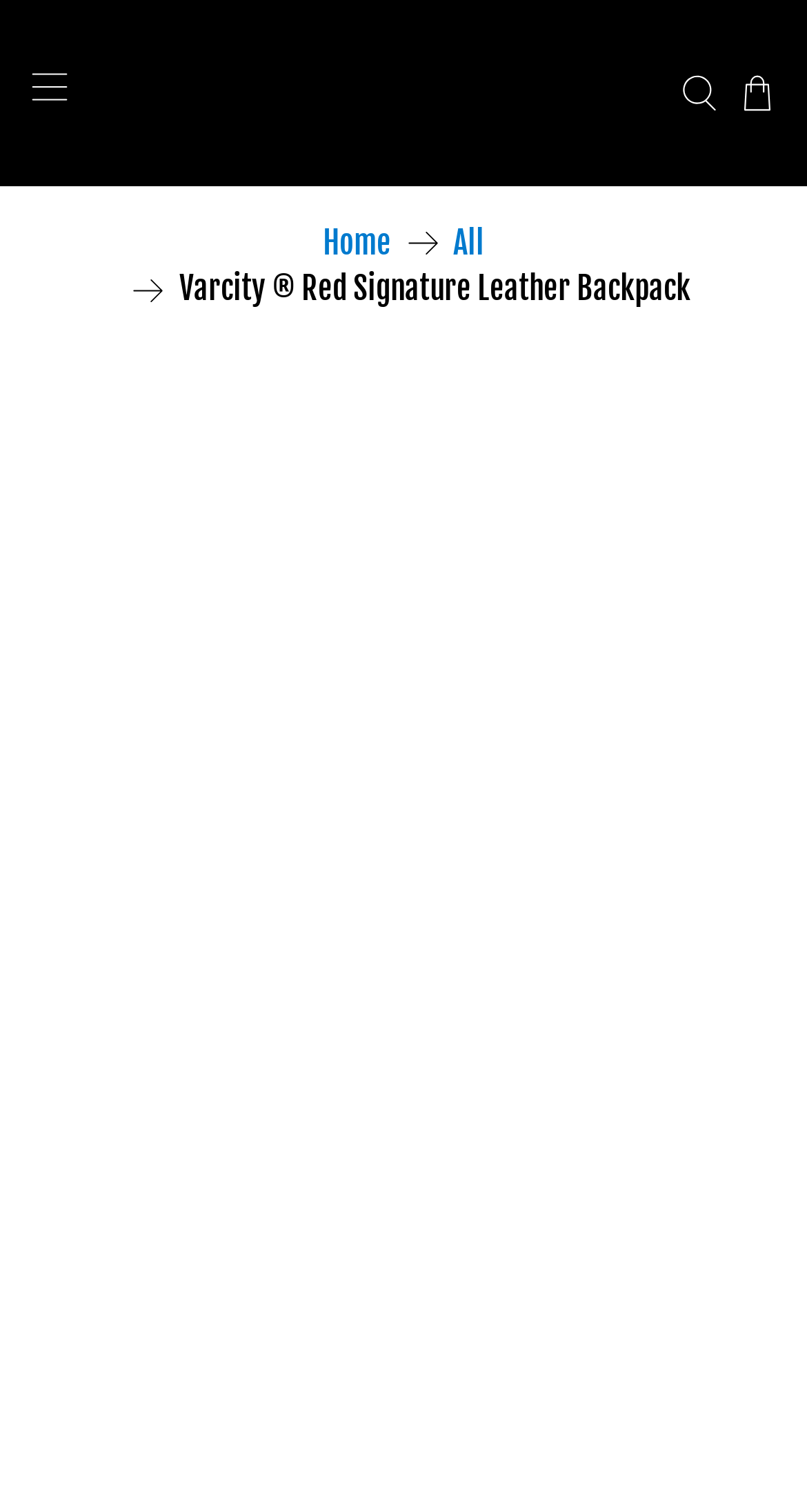Find the bounding box coordinates for the UI element that matches this description: "All".

[0.562, 0.151, 0.6, 0.171]